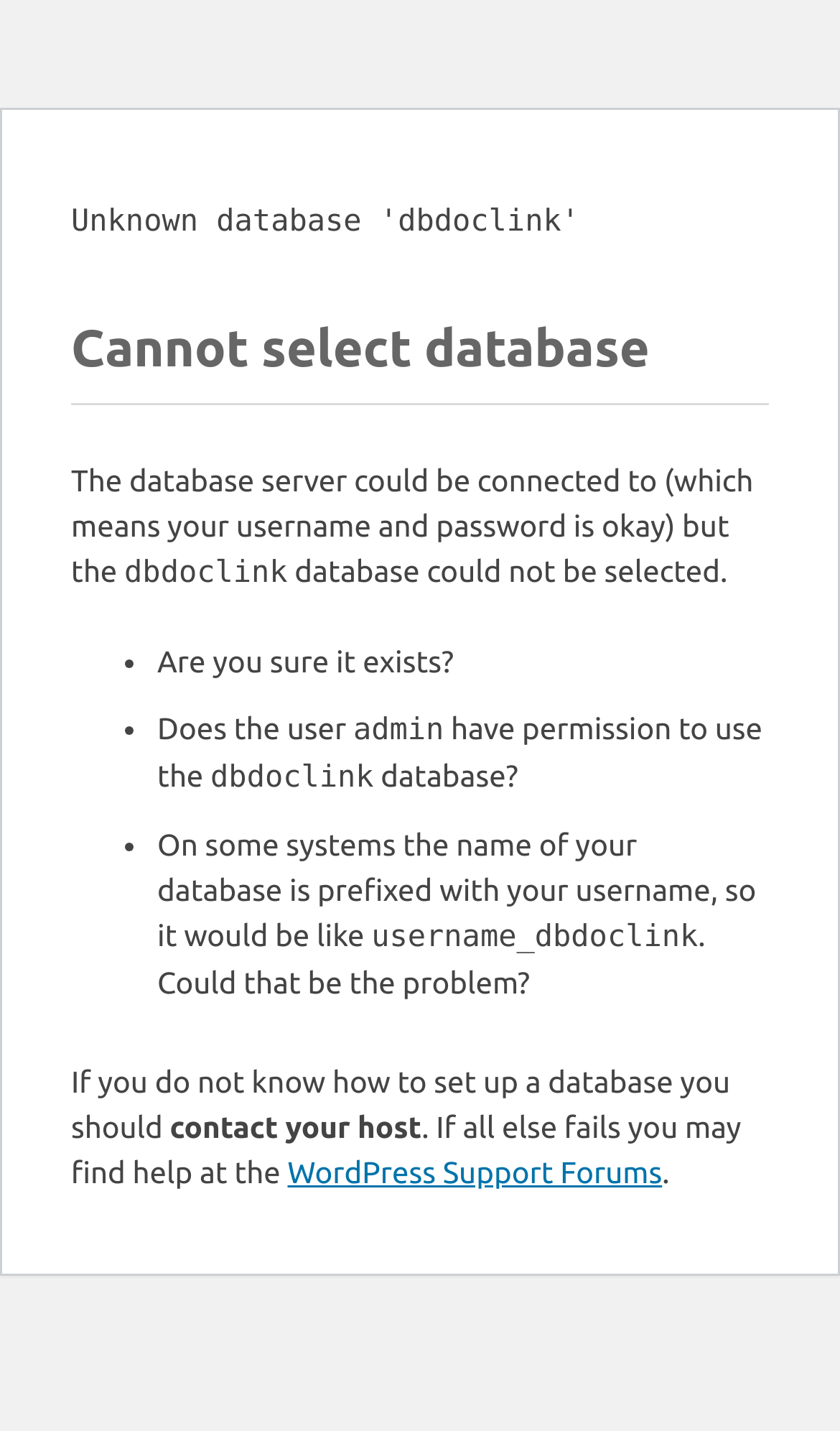What are the possible reasons for the database selection error?
Please utilize the information in the image to give a detailed response to the question.

The webpage lists three possible reasons for the database selection error: the database may not exist, the user may not have permission to use the database, and the database name may be prefixed with the username.